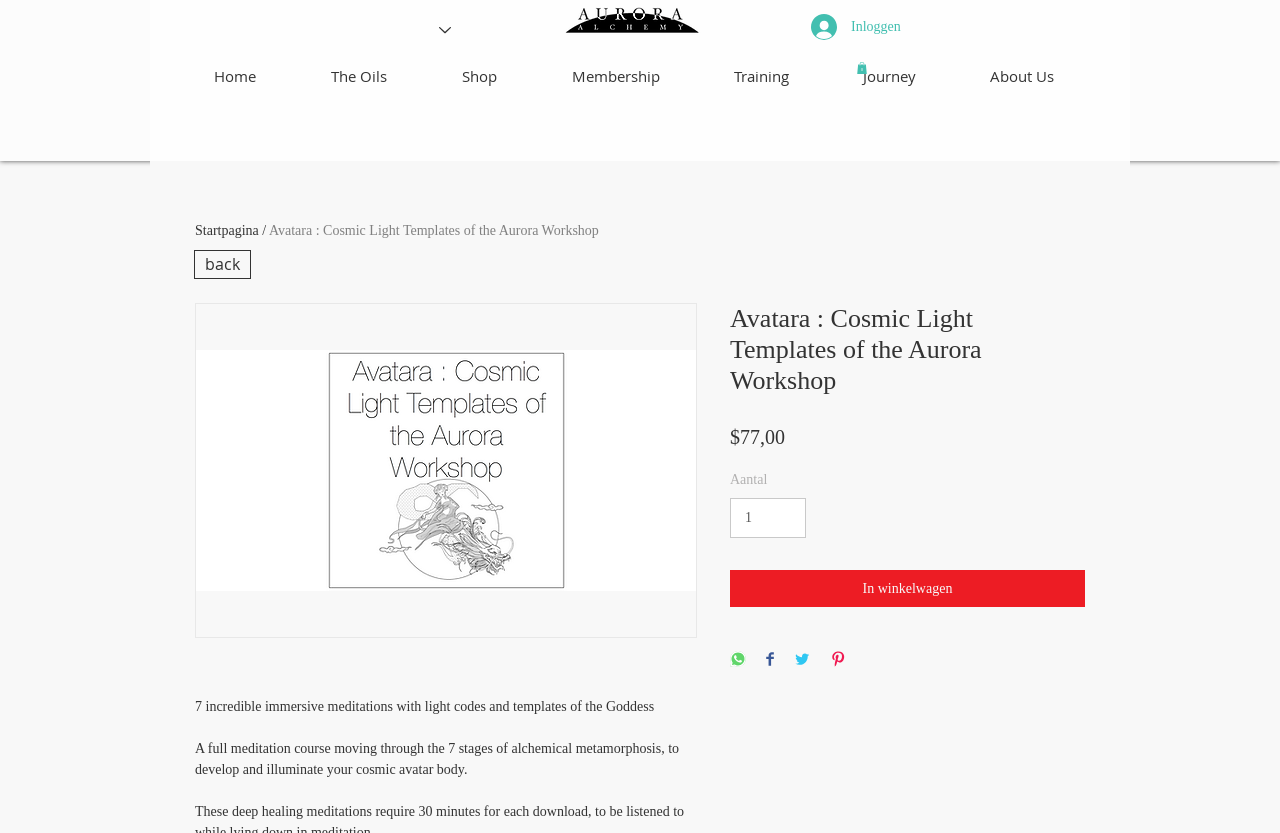Please identify the bounding box coordinates of the element I should click to complete this instruction: 'Select a language'. The coordinates should be given as four float numbers between 0 and 1, like this: [left, top, right, bottom].

[0.316, 0.012, 0.363, 0.061]